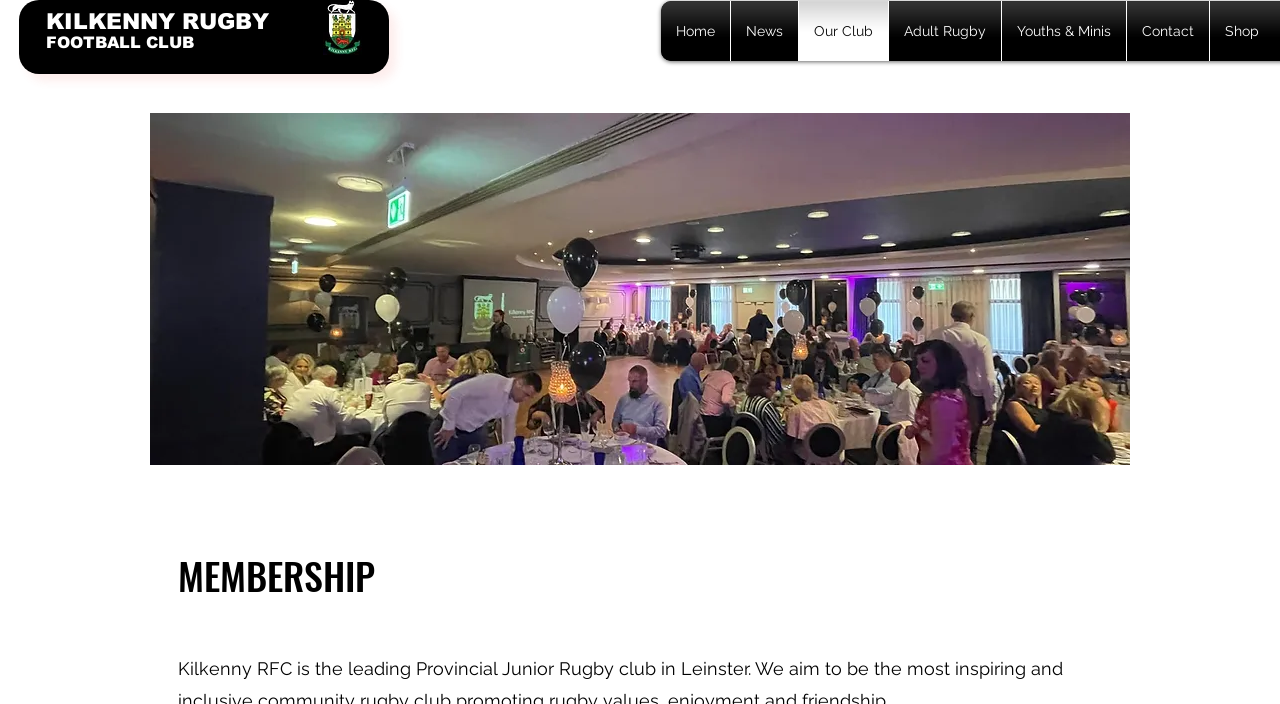Please look at the image and answer the question with a detailed explanation: What is the name of the rugby club?

I found the answer by looking at the heading element at the top of the webpage, which reads 'KILKENNY RUGBY FOOTBALL CLUB'.